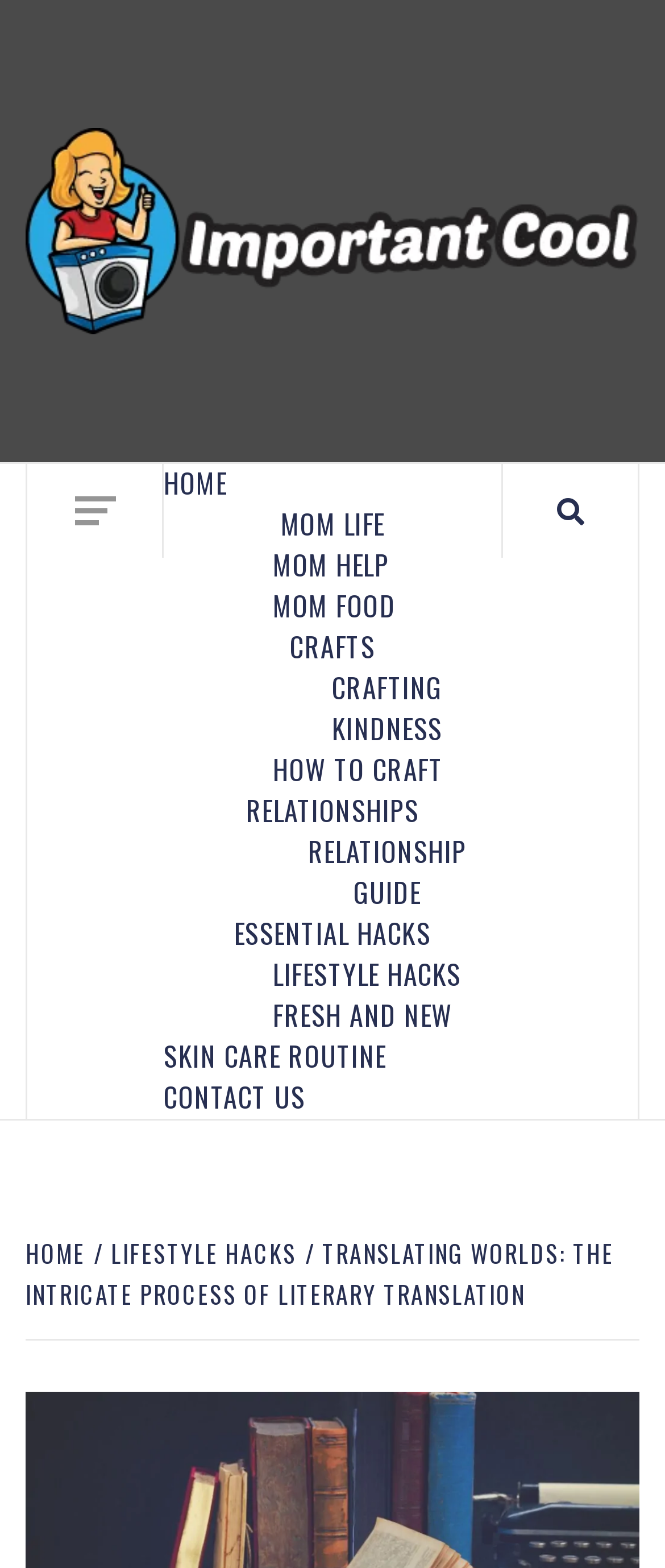Respond to the following question with a brief word or phrase:
How many links are in the navigation breadcrumbs?

3